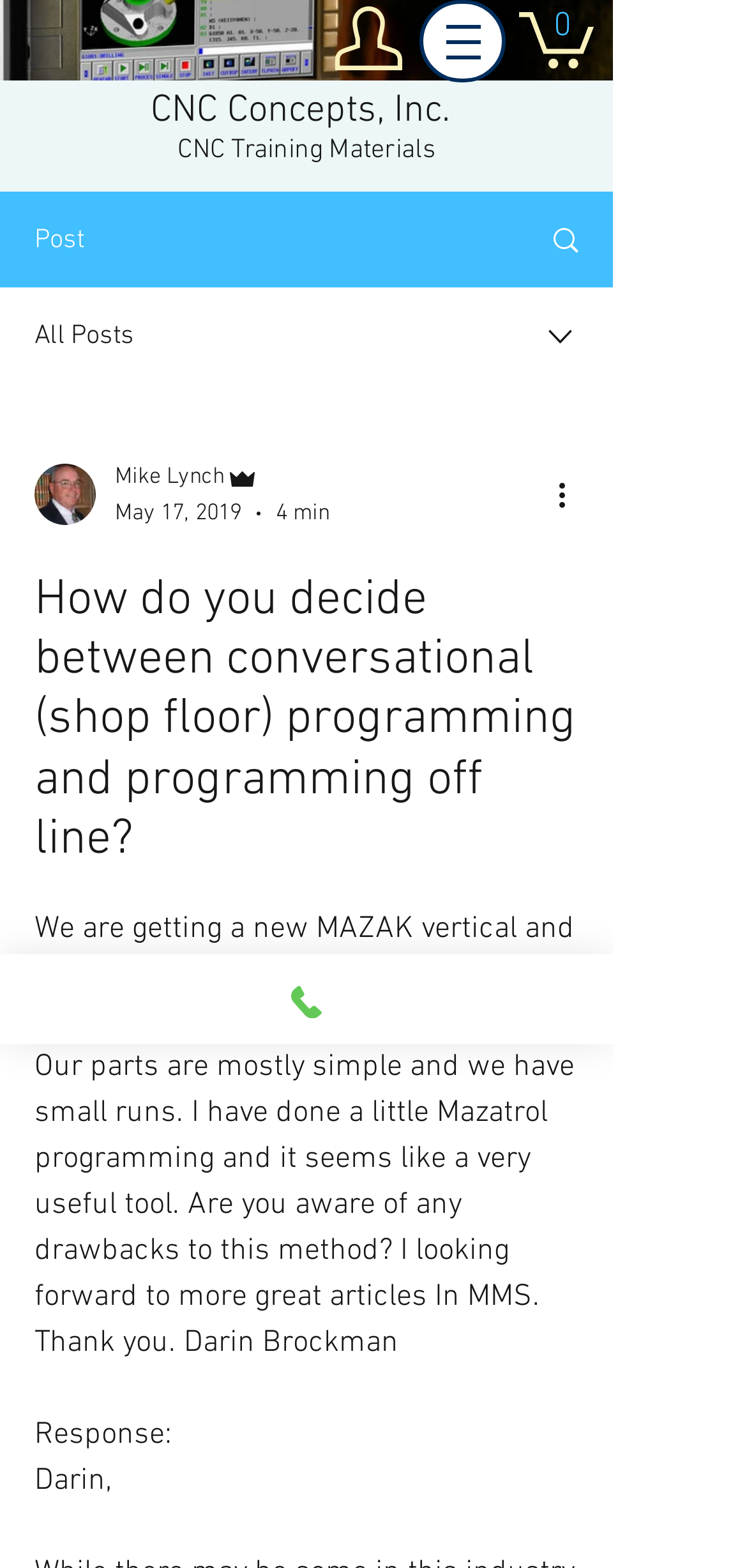Provide a comprehensive caption for the webpage.

This webpage appears to be a forum or discussion board, where users can post questions and receive responses. At the top of the page, there is a navigation menu labeled "Site" with a button that has a popup menu. To the right of the navigation menu, there is a cart icon with a link to a cart with 0 items. 

Below the navigation menu, there are two headings: "CNC Concepts, Inc." and "CNC Training Materials", both of which are links. 

The main content of the page is a discussion thread. The thread starts with a post from a user, Darin Brockman, who is asking about the pros and cons of using Mazatrol programming versus manual G code programming for CNC machining. The post is followed by a response, which is not fully visible in the screenshot.

To the right of the post, there is a section with the user's profile picture, name, and role (Admin). Below the user's profile information, there is a section with the post's metadata, including the date and time it was posted, and the time it took to read.

At the bottom of the page, there is a link to a phone number. Throughout the page, there are several images, including icons for the cart, navigation menu, and user profiles.